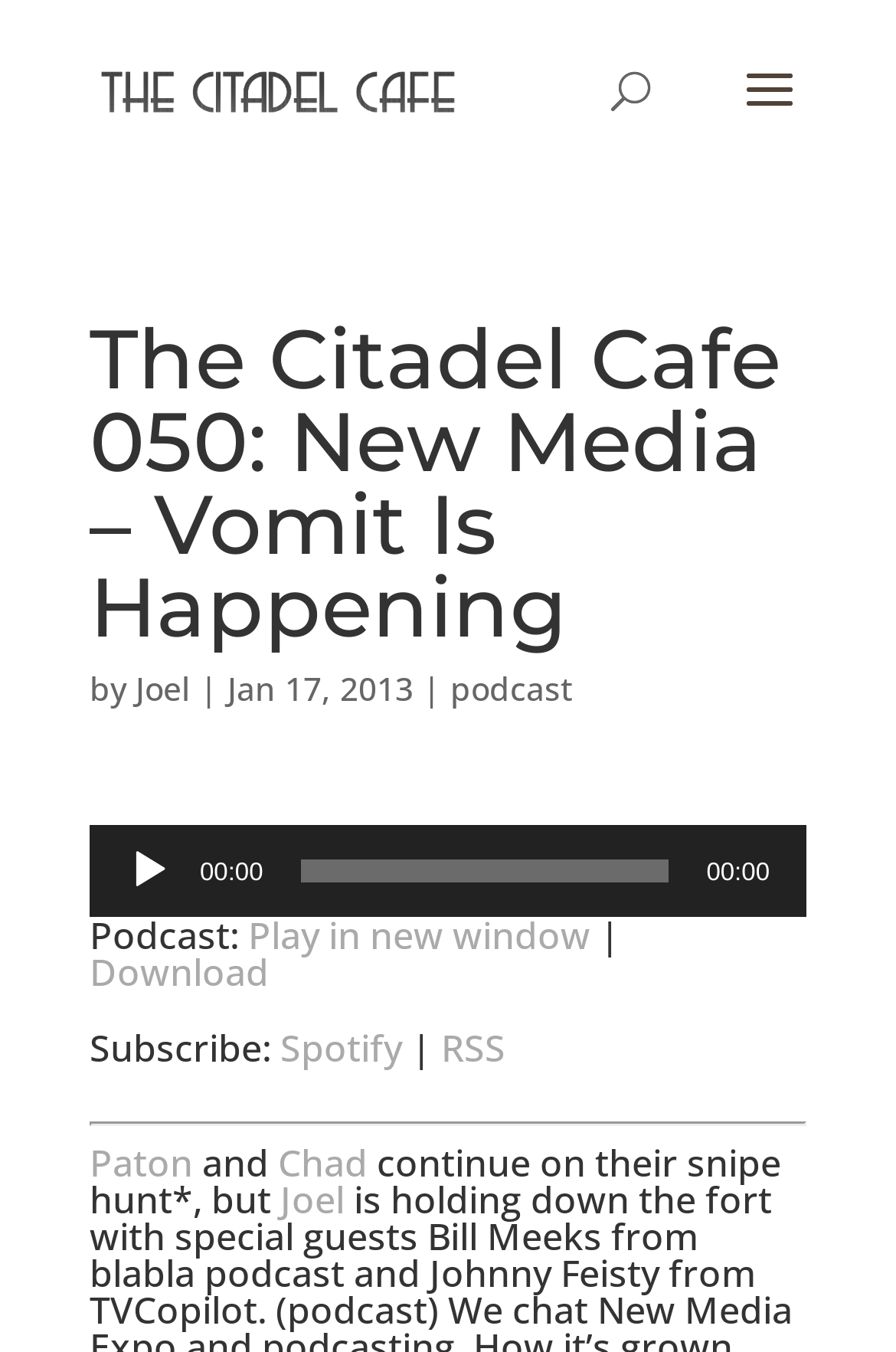Using the element description provided, determine the bounding box coordinates in the format (top-left x, top-left y, bottom-right x, bottom-right y). Ensure that all values are floating point numbers between 0 and 1. Element description: Paton

[0.1, 0.841, 0.215, 0.879]